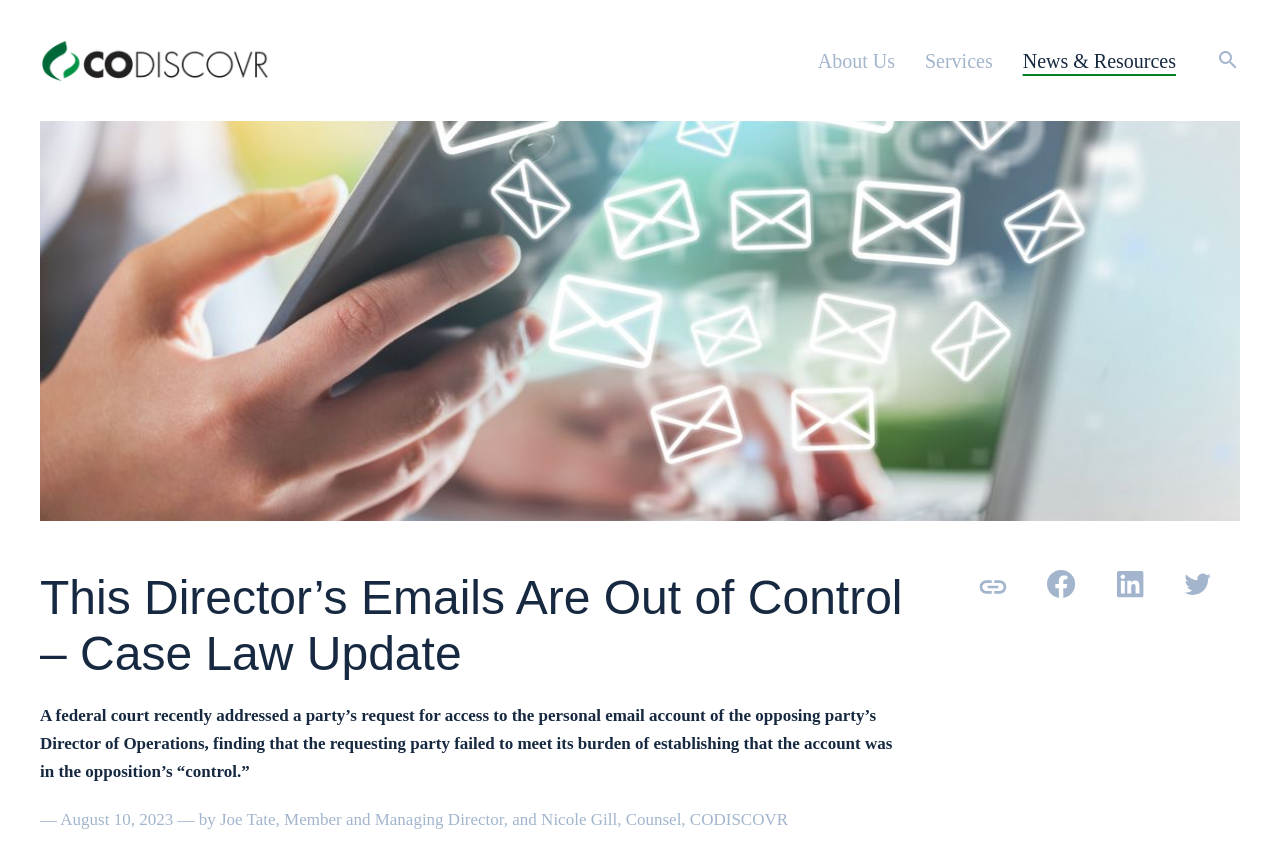Bounding box coordinates must be specified in the format (top-left x, top-left y, bottom-right x, bottom-right y). All values should be floating point numbers between 0 and 1. What are the bounding box coordinates of the UI element described as: Services

[0.723, 0.036, 0.776, 0.107]